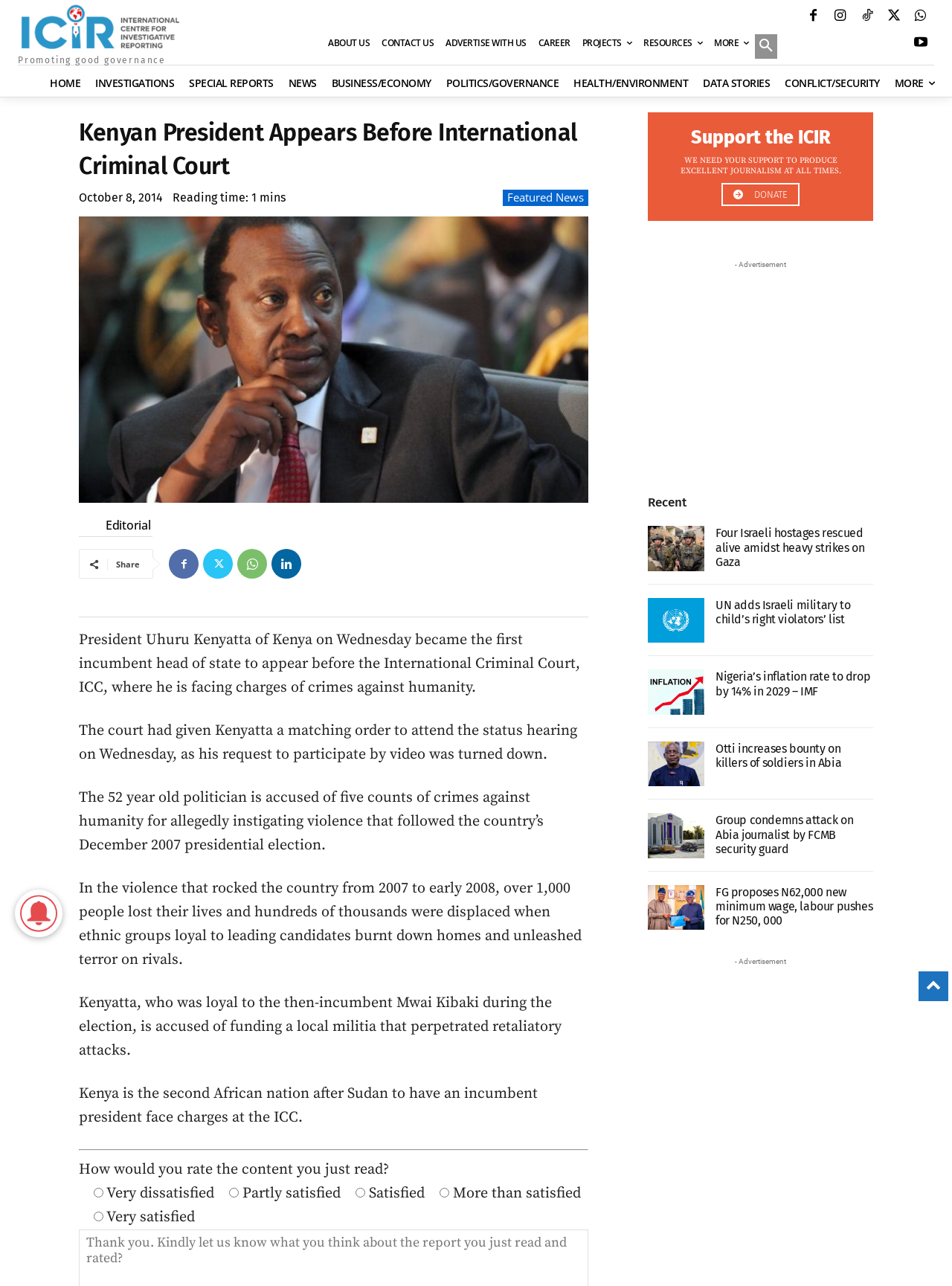What type of content is listed under 'Recent'? Using the information from the screenshot, answer with a single word or phrase.

News articles